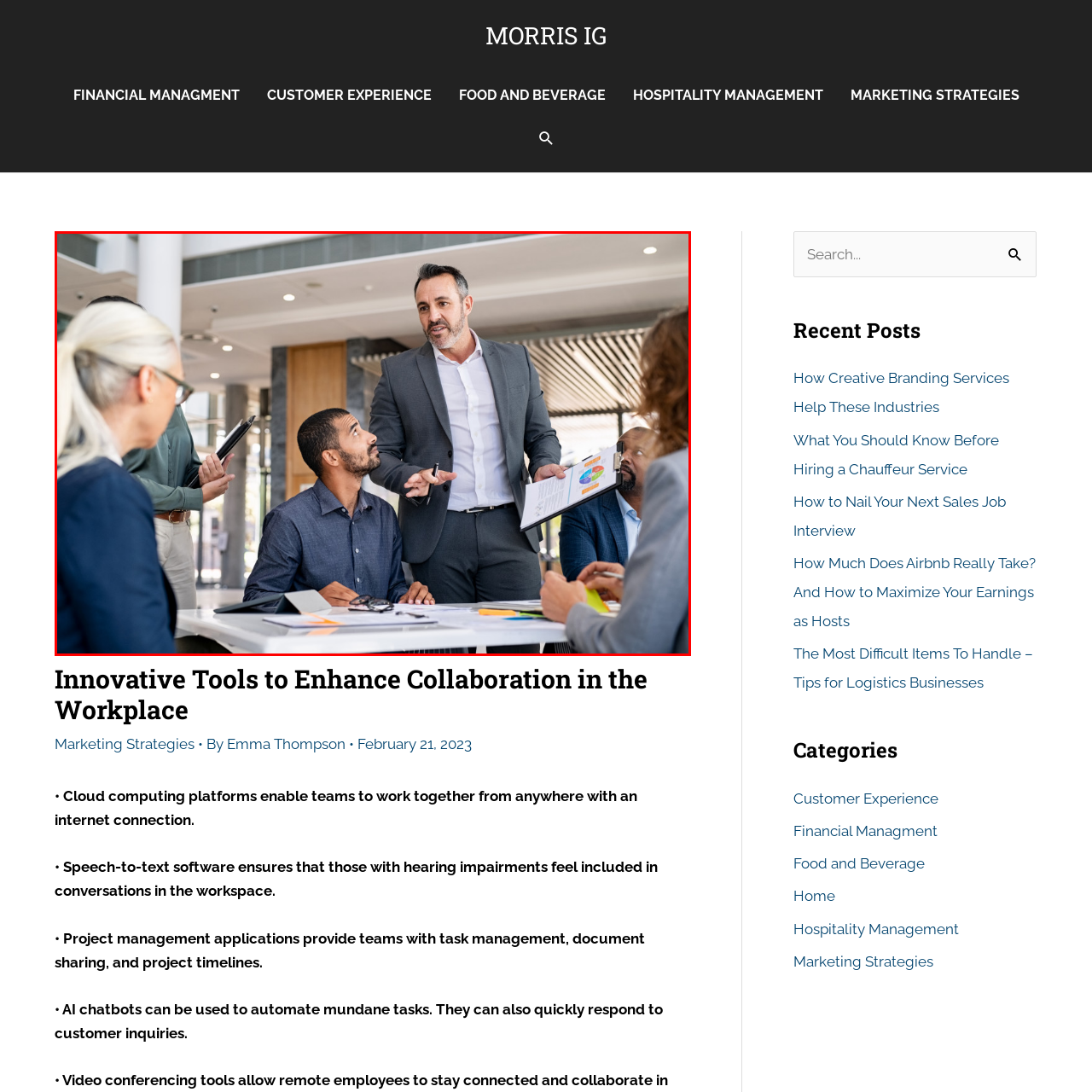Describe extensively the visual content inside the red marked area.

In a modern and bright workspace, a diverse group of professionals is engaged in a collaborative meeting at a sleek table. The focus is on a confident man in a grey suit who stands at the head of the table, energetically discussing a project while holding a document with colorful charts. His audience includes a mix of colleagues: one with glasses and long blonde hair is listening attentively, while a man with a lighter complexion and a beard looks thoughtfully at the speaker. Another man with darker skin and a casual blue shirt is also captivated, reflecting the collaborative spirit of the discussion. The environment features contemporary architectural elements, large windows, and ample natural light, emphasizing a progressive approach to teamwork and innovation.